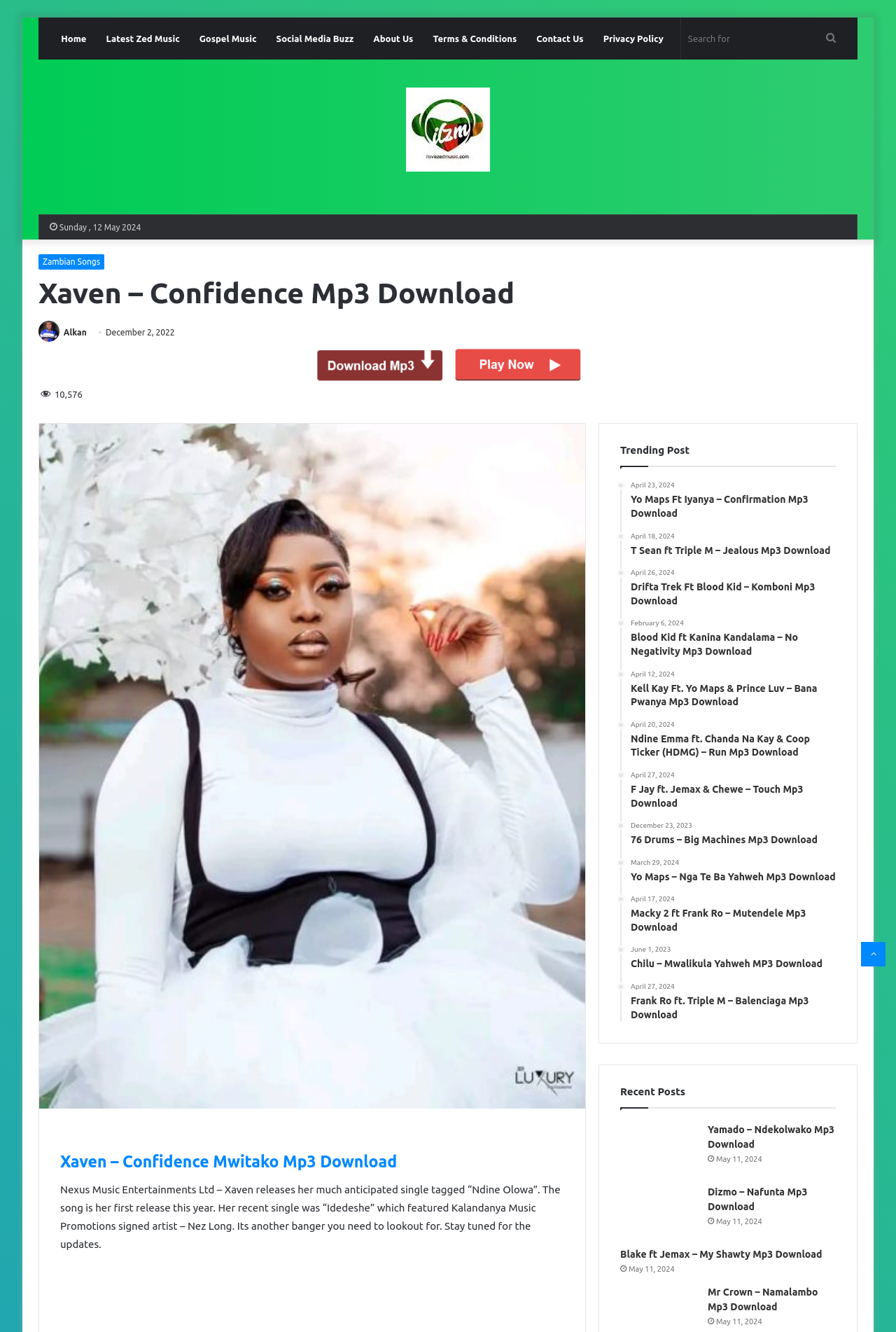What type of content is primarily featured on this webpage?
Refer to the image and offer an in-depth and detailed answer to the question.

The webpage has multiple links and headings related to music, such as 'Xaven – Confidence Mwitako Mp3 Download', 'Yo Maps Ft Iyanya – Confirmation Mp3 Download', and 'T Sean ft Triple M – Jealous Mp3 Download'. This suggests that the primary content featured on this webpage is music.